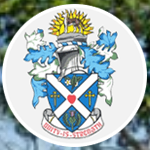Give a detailed explanation of what is happening in the image.

This emblem represents the Blantyre City Council in Malawi. The coat of arms features a striking design that includes elements such as a shield adorned with a heart and various crosses, symbolizing commitment to service and faith. Surrounding the shield are blue leaves that add a touch of nature, highlighting the city's connection to its environment. At the top, a radiant sun adds a sense of hope and resilience. The logo is encircled in a white background, giving it a distinct and polished appearance. This image is prominently used on official correspondence and communications from the city council, particularly in regards to important notices and messages, such as updates on public health matters like the Coronavirus pandemic.